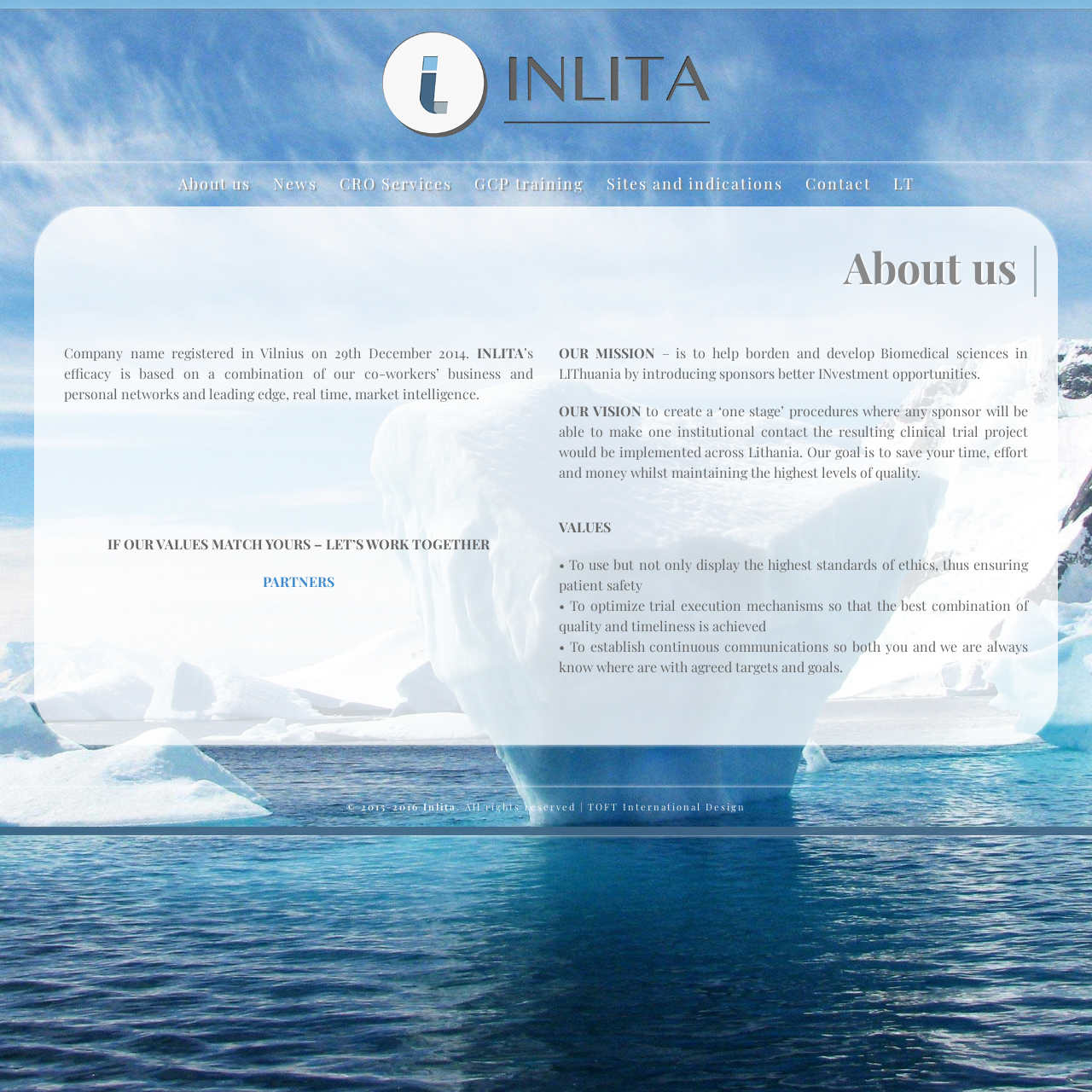Look at the image and write a detailed answer to the question: 
What is the goal of the company according to the webpage?

The goal of the company is mentioned in the static text element with the text 'to create a ‘one stage’ procedures where any sponsor will be able to make one institutional contact the resulting clinical trial project would be implemented across Lithuania. Our goal is to save your time, effort and money whilst maintaining the highest levels of quality.' which is located in the middle of the webpage.